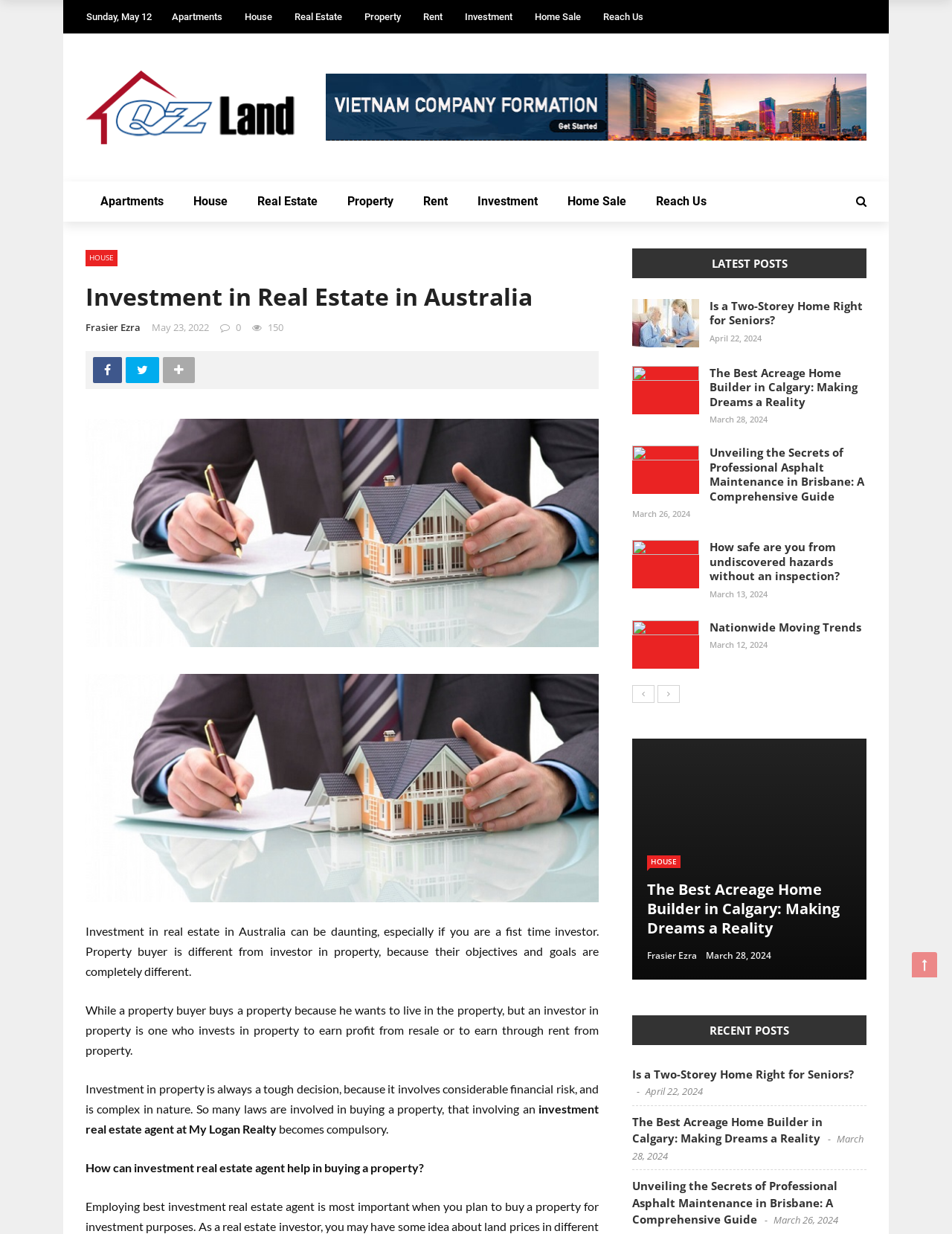Please specify the bounding box coordinates of the region to click in order to perform the following instruction: "Click on the 'Investment' link".

[0.488, 0.009, 0.538, 0.018]